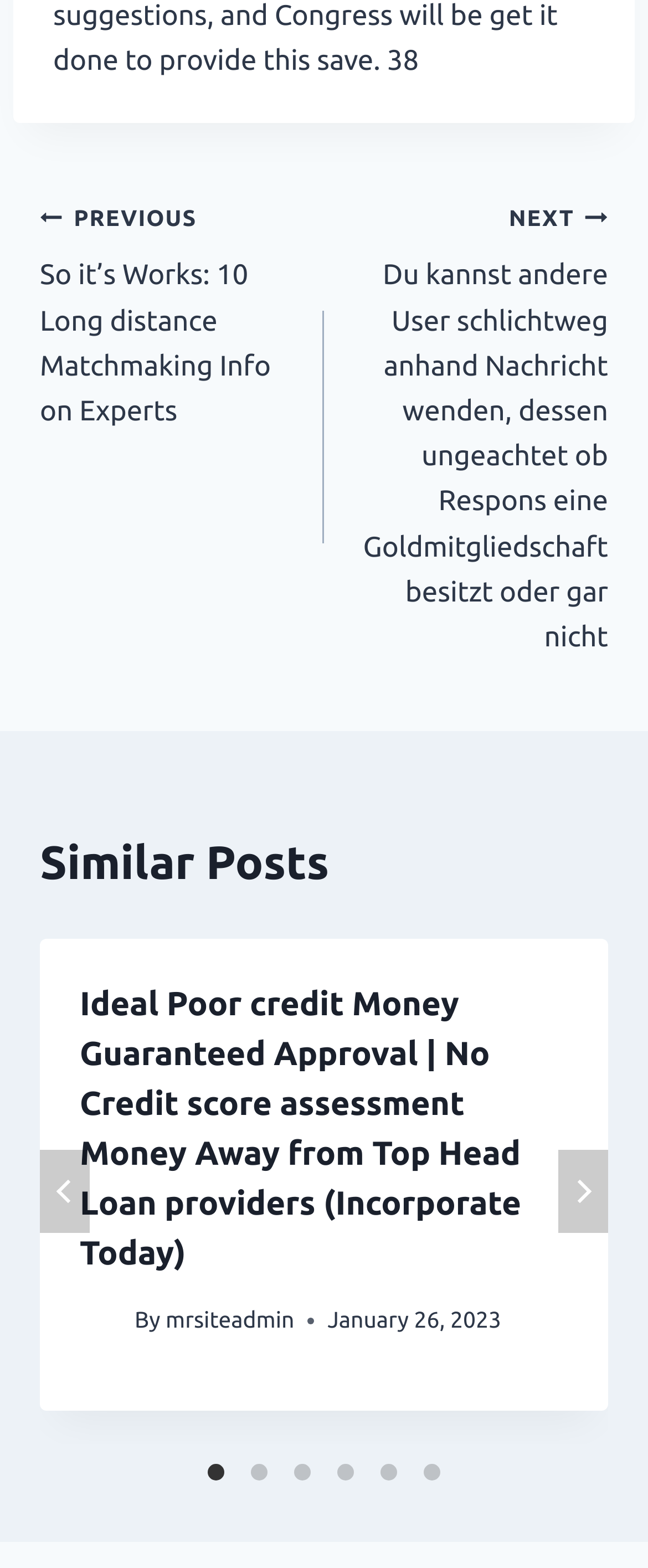With reference to the screenshot, provide a detailed response to the question below:
What is the title of the article?

I determined the title of the article by looking at the heading element with the text 'Ideal Poor credit Money Guaranteed Approval | No Credit score assessment Money Away from Top Head Loan providers (Incorporate Today)' which is a child element of the article element.